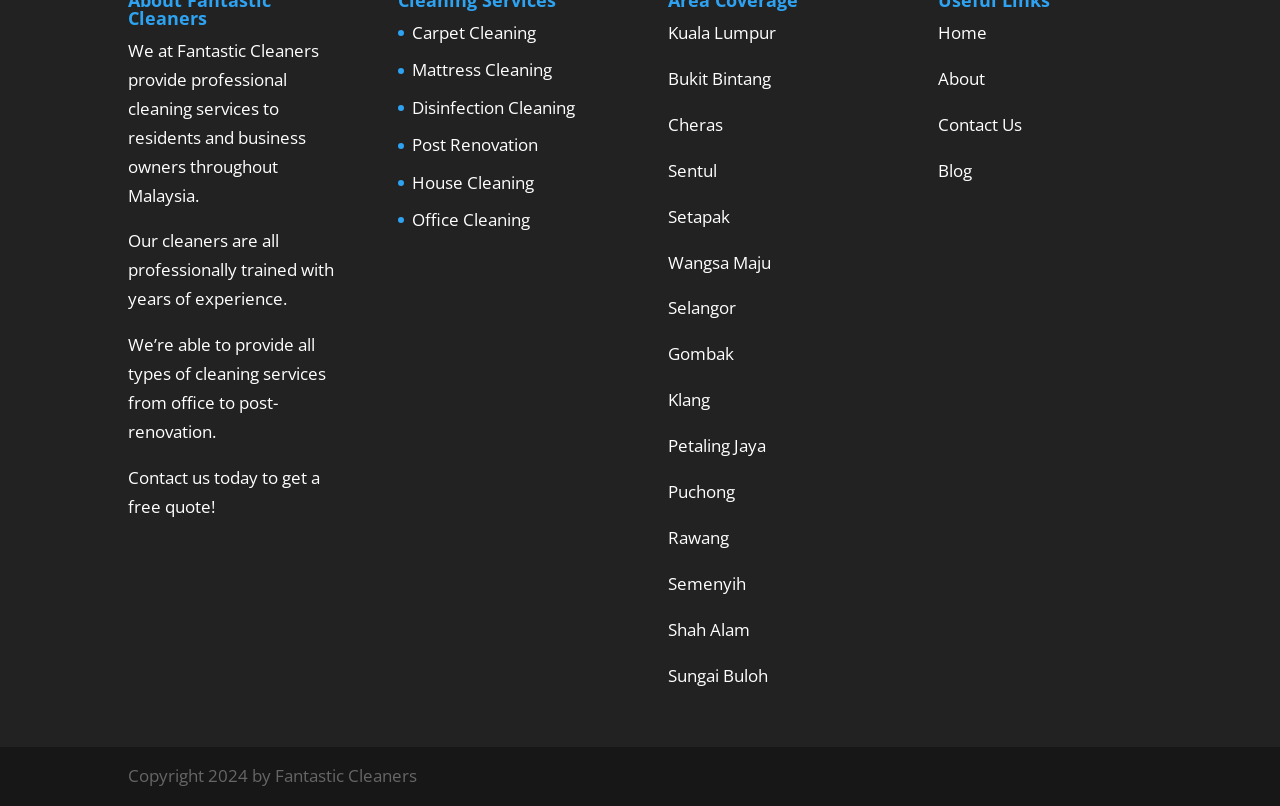Answer briefly with one word or phrase:
What services does Fantastic Cleaners provide?

Cleaning services